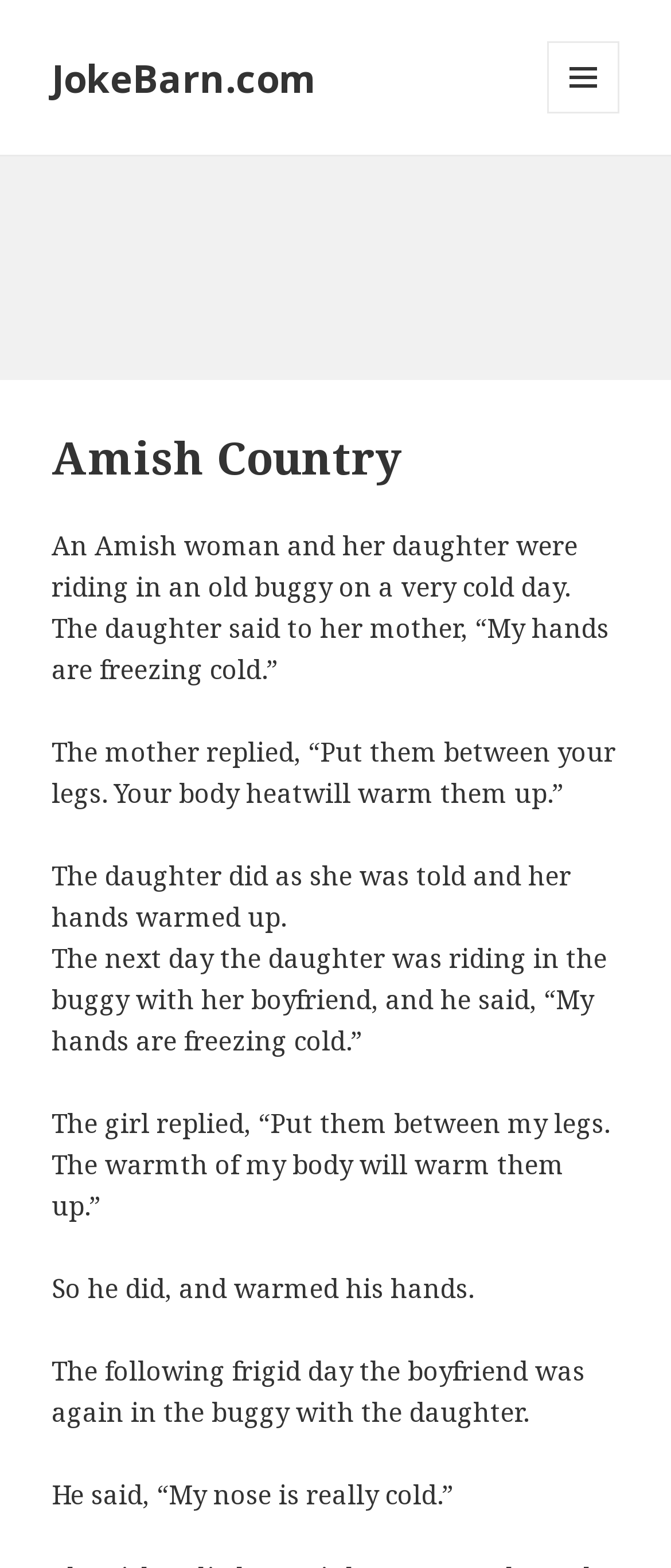From the element description: "JokeBarn.com", extract the bounding box coordinates of the UI element. The coordinates should be expressed as four float numbers between 0 and 1, in the order [left, top, right, bottom].

[0.077, 0.033, 0.472, 0.066]